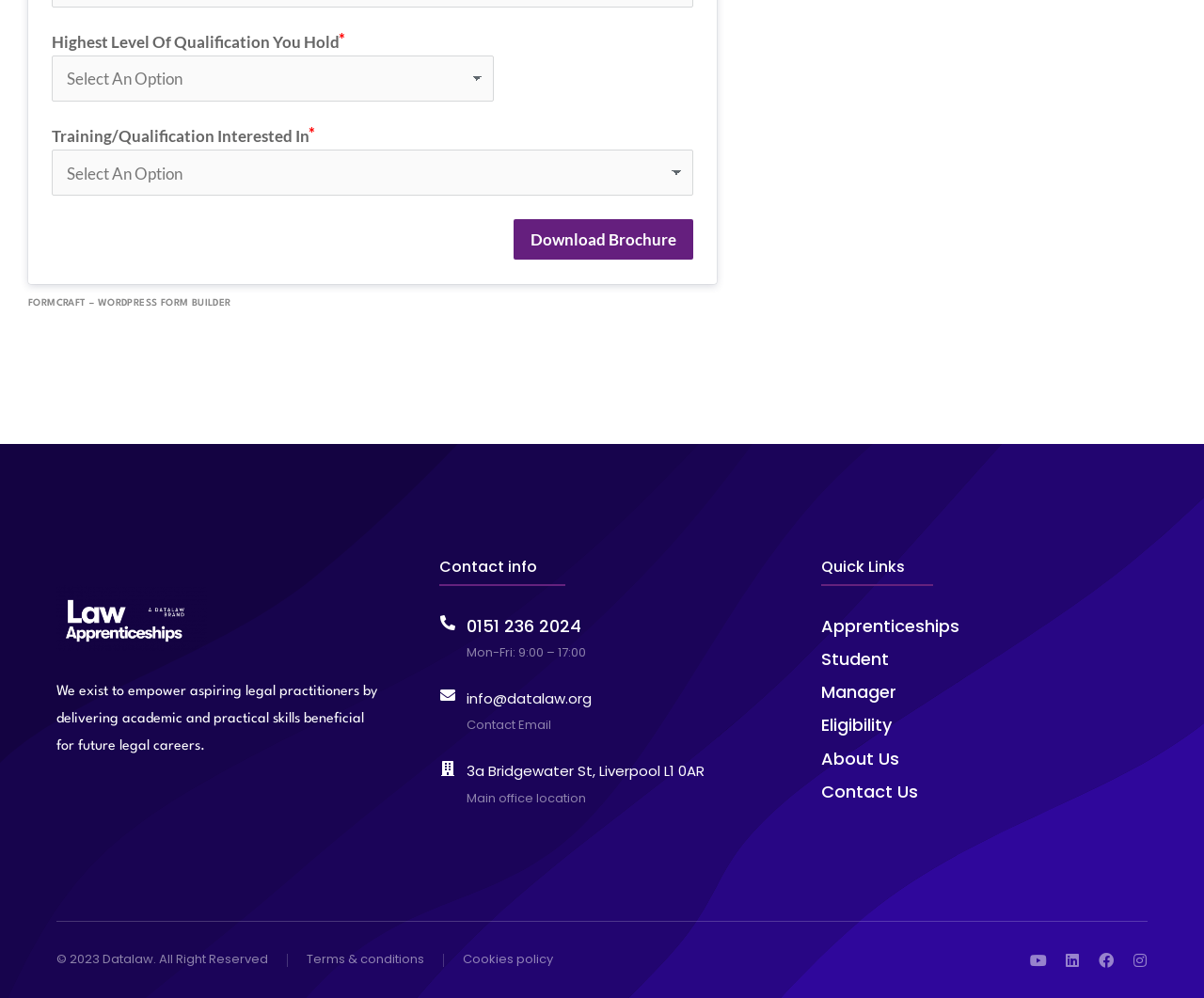Specify the bounding box coordinates of the area that needs to be clicked to achieve the following instruction: "Contact via phone".

[0.387, 0.615, 0.483, 0.639]